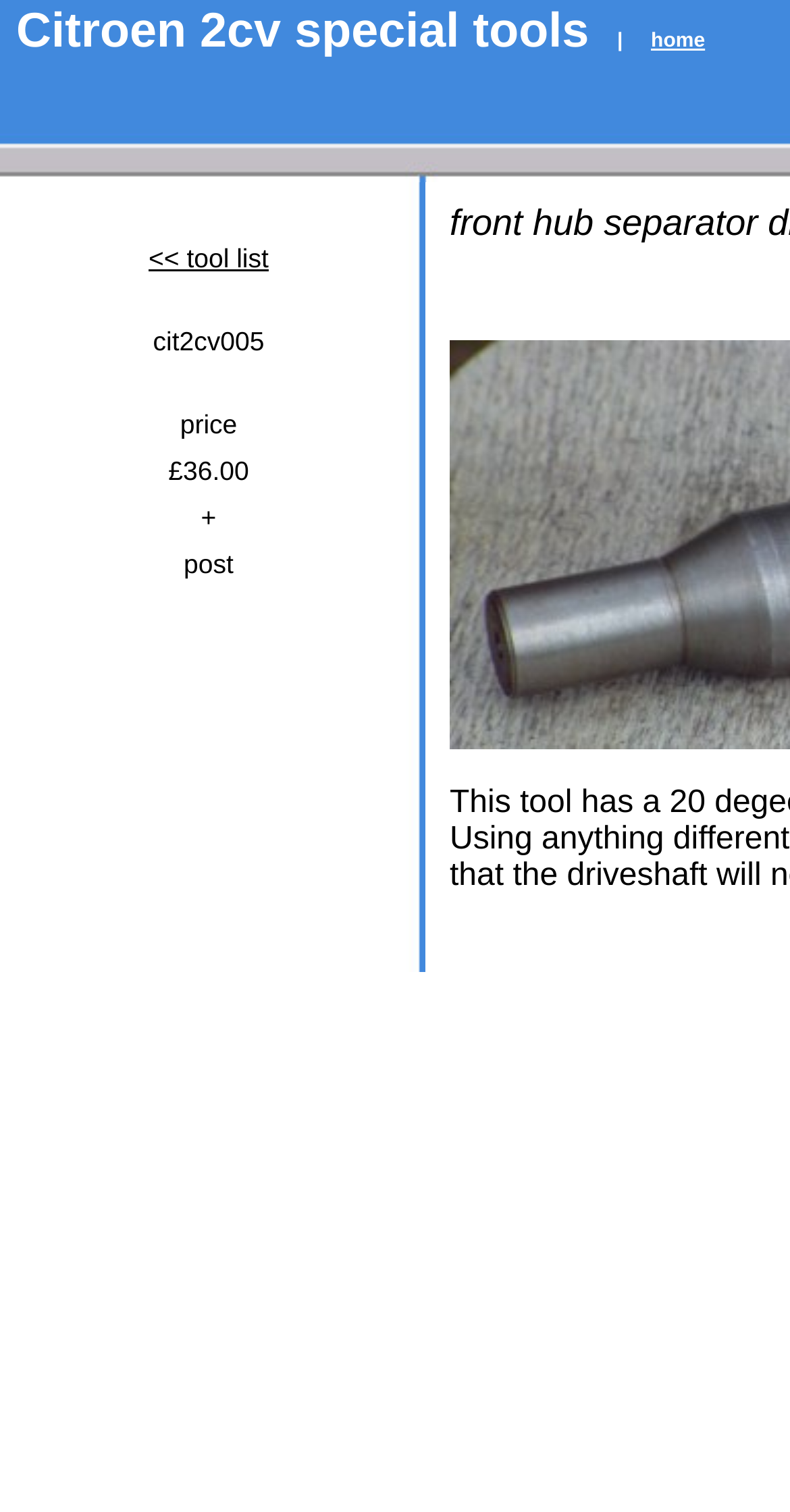Please determine the bounding box coordinates for the UI element described here. Use the format (top-left x, top-left y, bottom-right x, bottom-right y) with values bounded between 0 and 1: home

[0.824, 0.02, 0.892, 0.035]